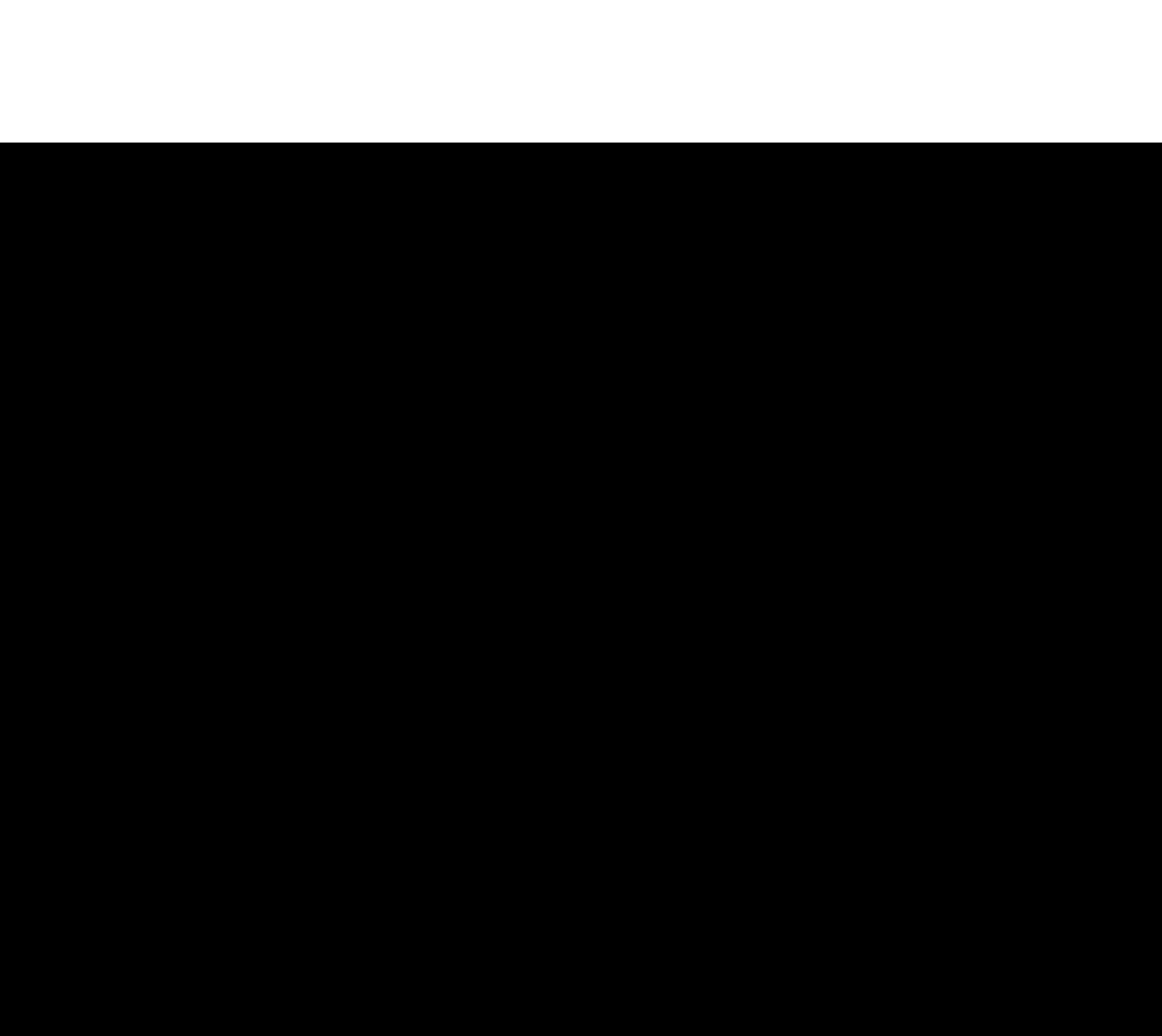Determine the bounding box coordinates of the clickable region to carry out the instruction: "visit Instagram".

[0.264, 0.003, 0.291, 0.033]